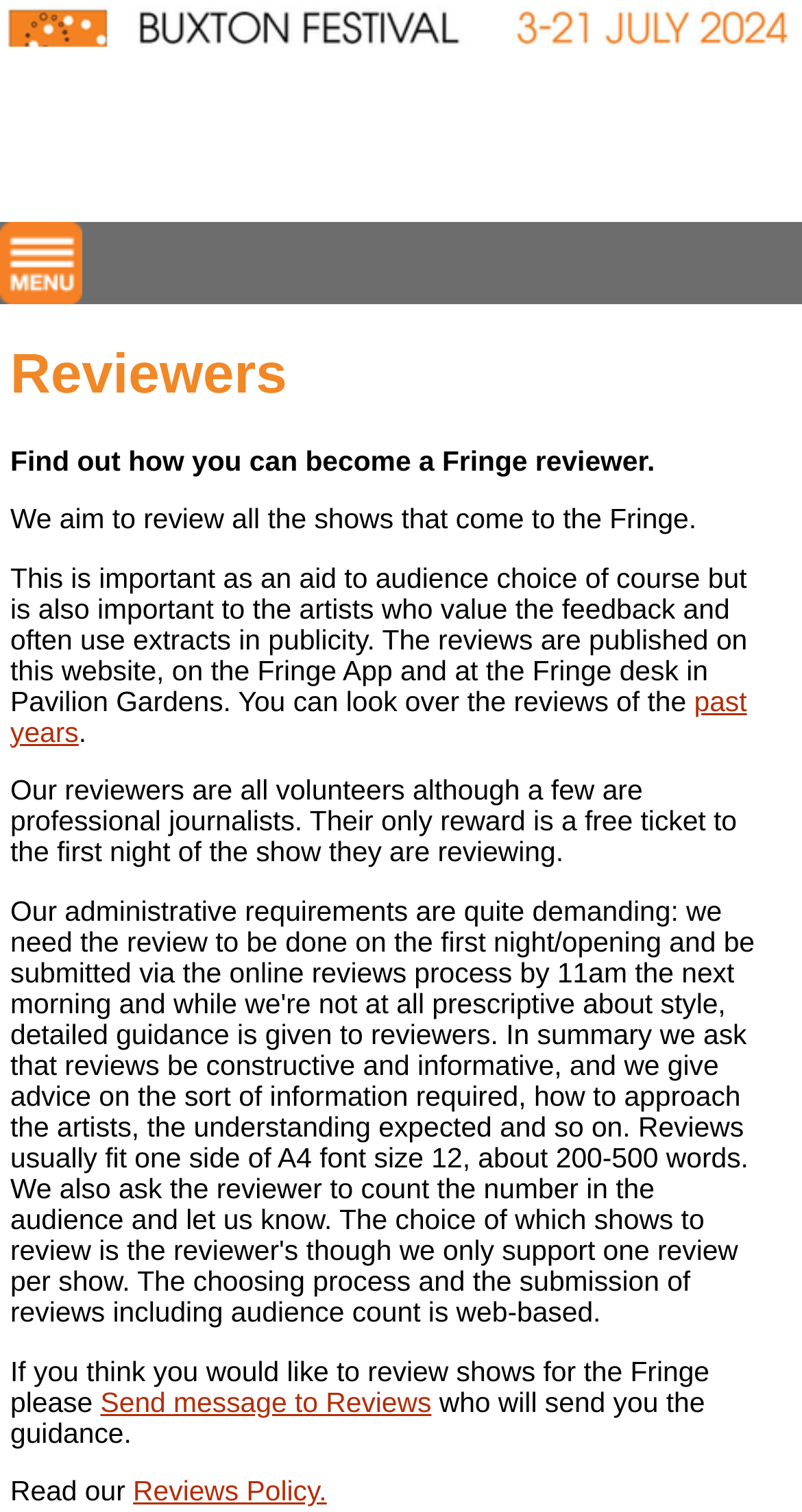Can you look at the image and give a comprehensive answer to the question:
How can one become a reviewer?

The webpage provides instructions on how to become a reviewer. It states that if you think you would like to review shows for the Fringe, you should send a message to Reviews, who will send you the guidance. This is mentioned in the text 'If you think you would like to review shows for the Fringe please Send message to Reviews who will send you the guidance.'